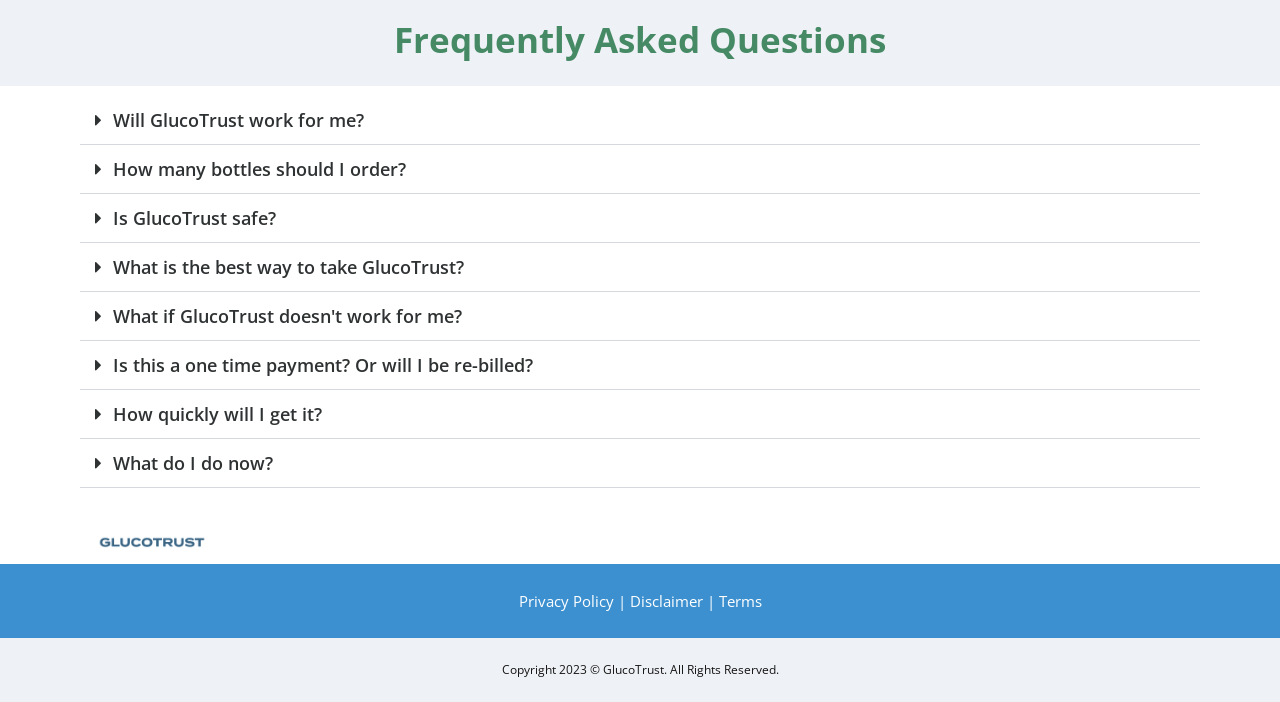Please determine the bounding box of the UI element that matches this description: Will GlucoTrust work for me?. The coordinates should be given as (top-left x, top-left y, bottom-right x, bottom-right y), with all values between 0 and 1.

[0.088, 0.153, 0.284, 0.187]